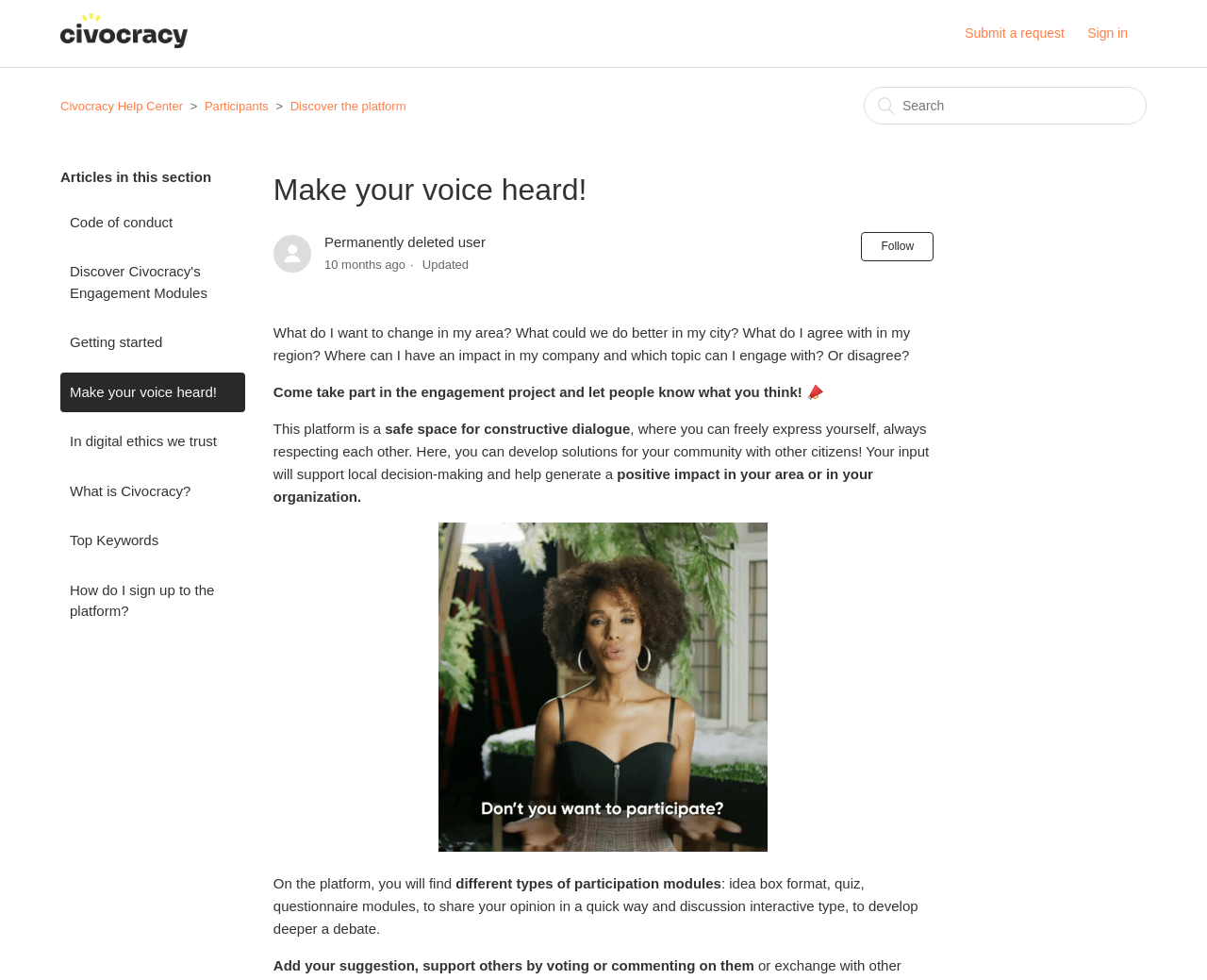Please locate the bounding box coordinates of the element that should be clicked to complete the given instruction: "Read the 'Code of conduct' article".

[0.05, 0.206, 0.203, 0.247]